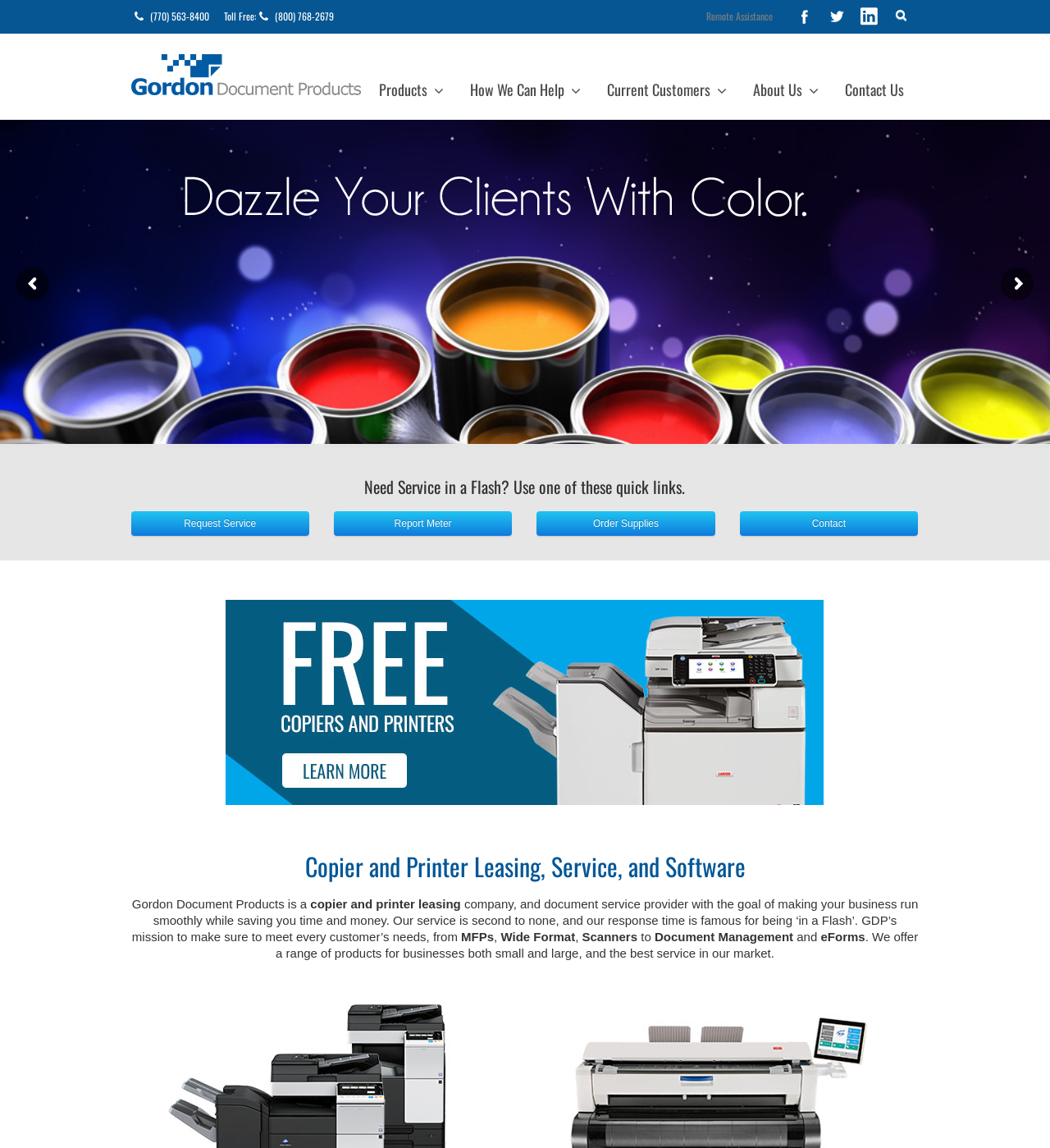Please predict the bounding box coordinates of the element's region where a click is necessary to complete the following instruction: "Call the toll-free number". The coordinates should be represented by four float numbers between 0 and 1, i.e., [left, top, right, bottom].

[0.244, 0.008, 0.318, 0.02]